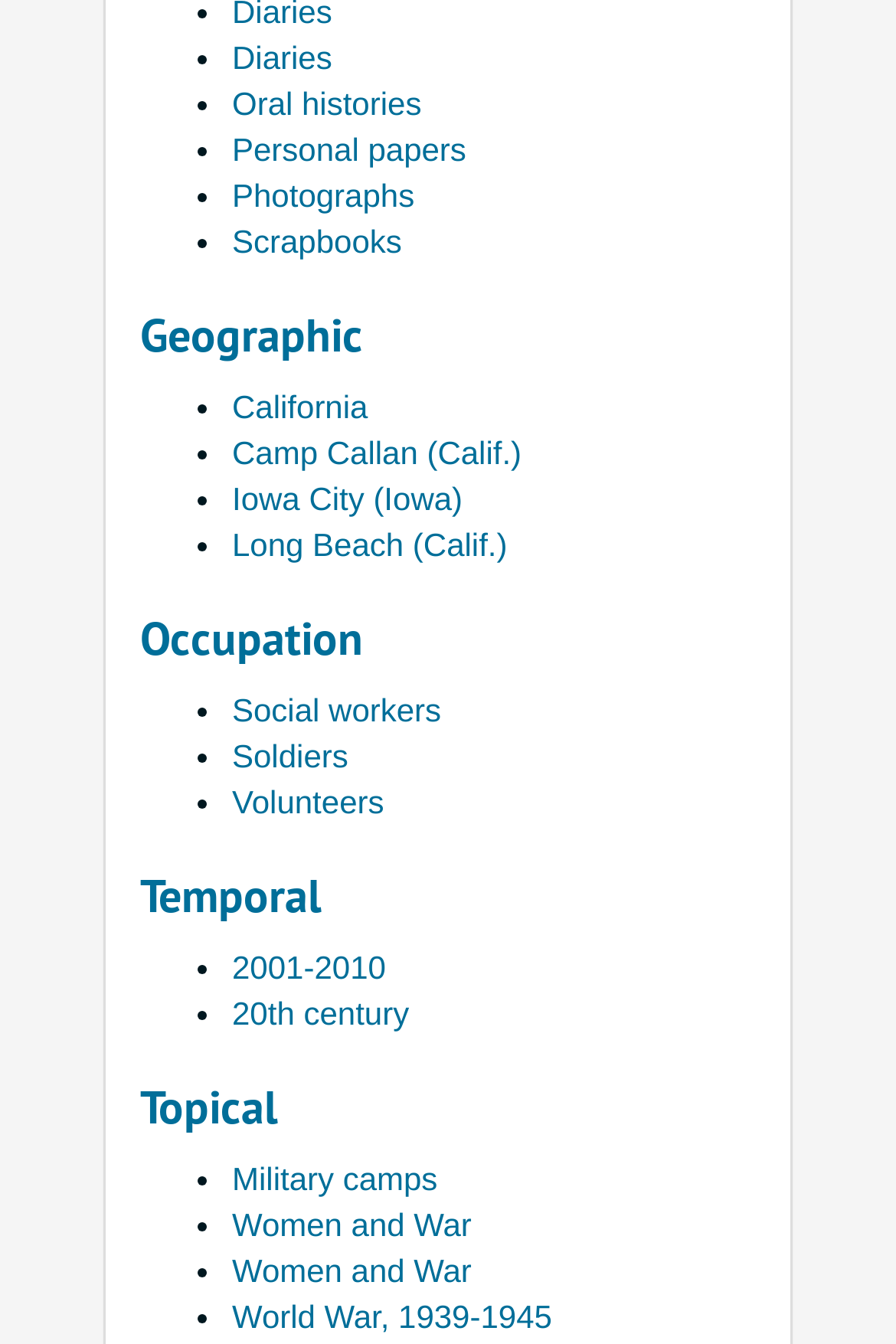Identify the bounding box coordinates for the element that needs to be clicked to fulfill this instruction: "View diaries". Provide the coordinates in the format of four float numbers between 0 and 1: [left, top, right, bottom].

[0.259, 0.03, 0.371, 0.057]